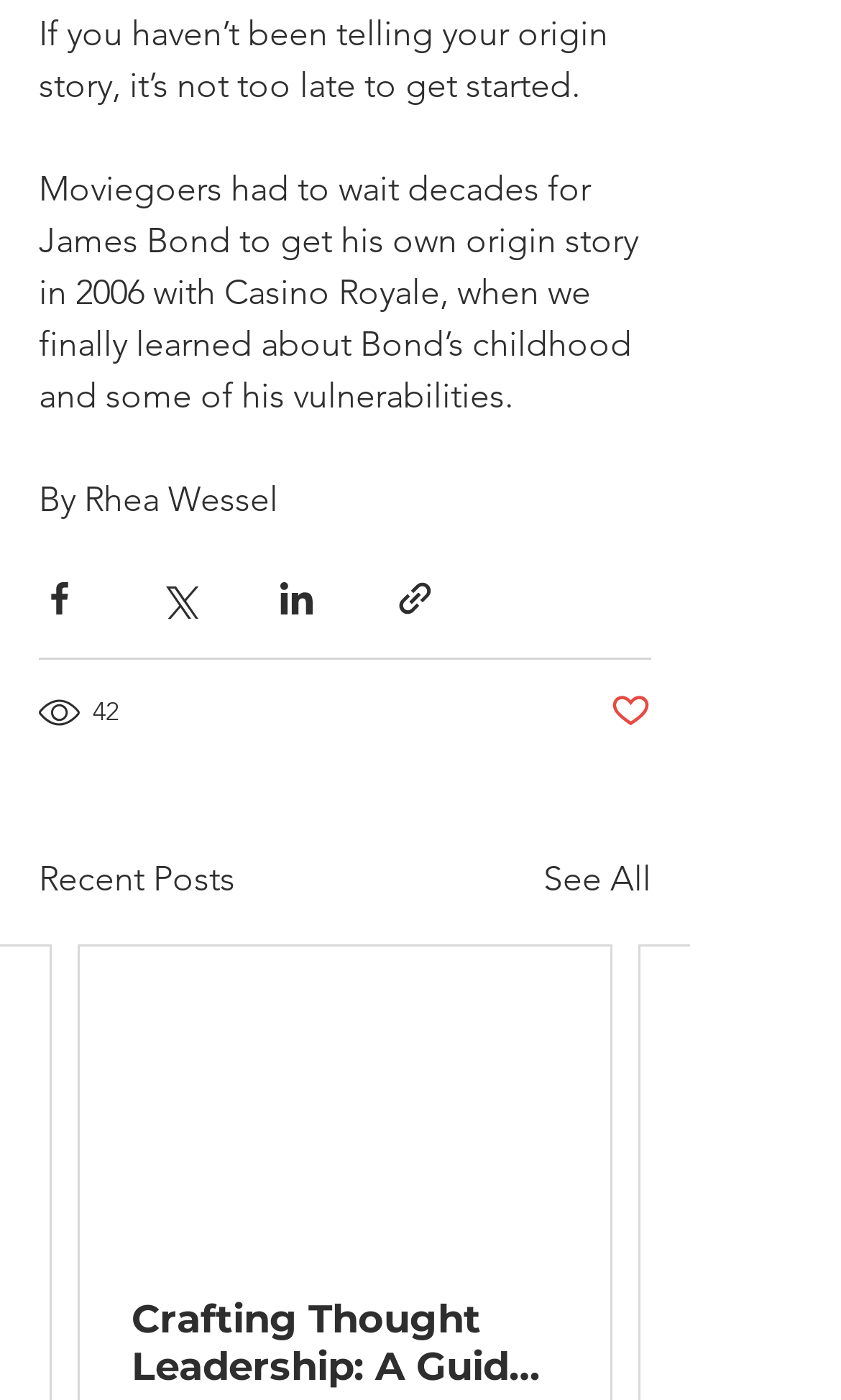Locate the bounding box coordinates of the element I should click to achieve the following instruction: "Share via link".

[0.469, 0.412, 0.518, 0.442]